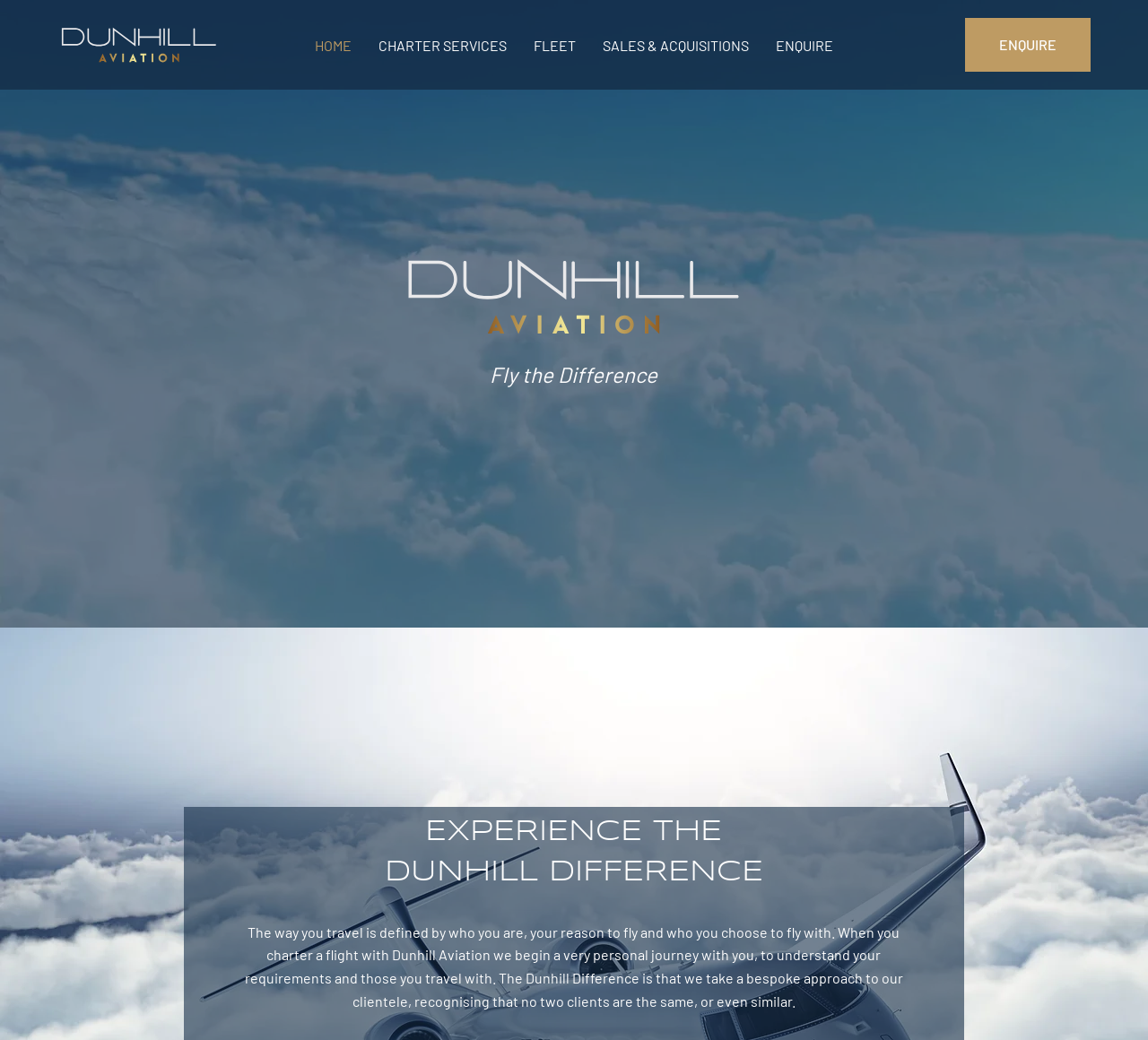Locate the bounding box of the UI element with the following description: "CHARTER SERVICES".

[0.318, 0.024, 0.453, 0.062]